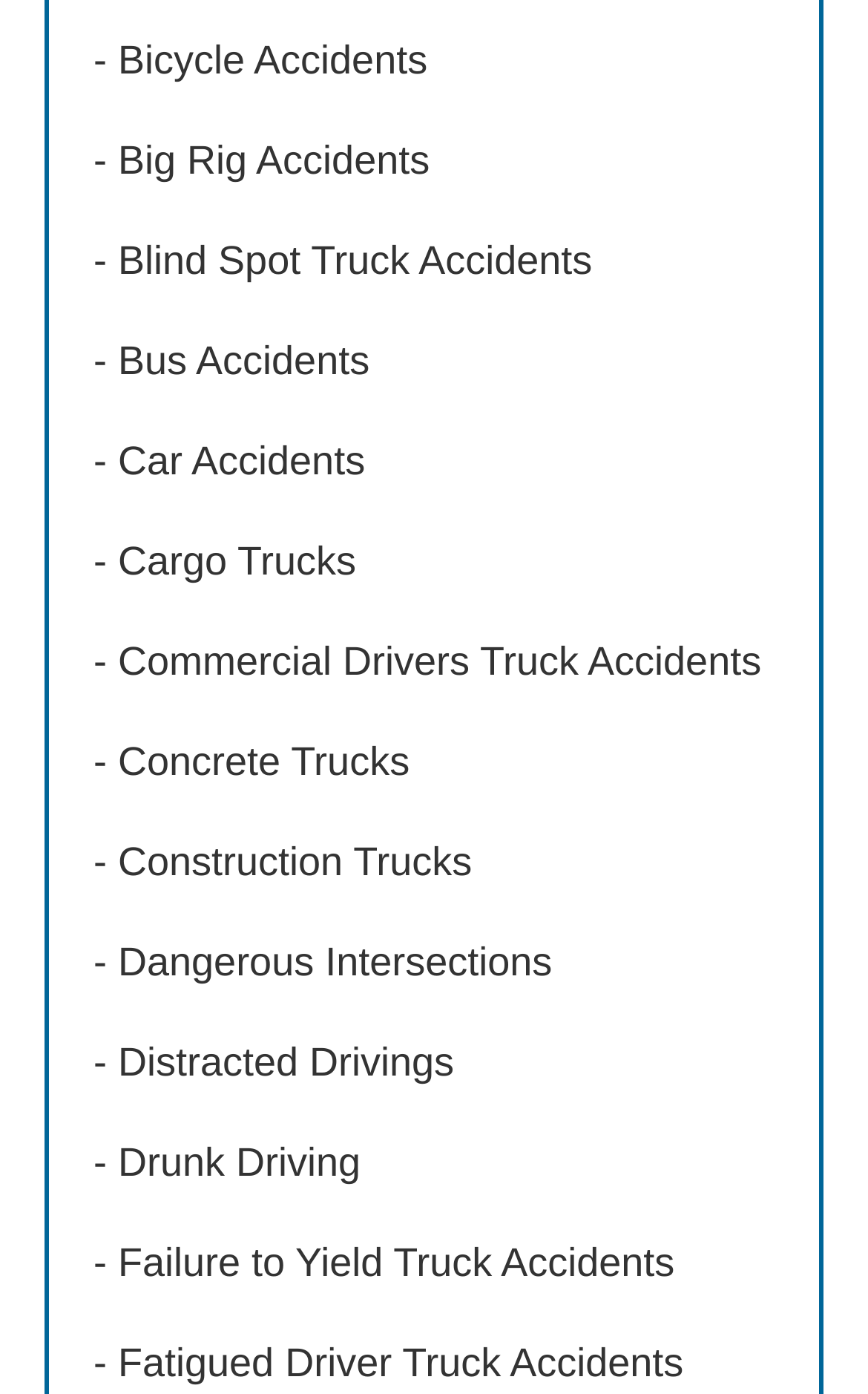Are there any links related to driving behaviors?
Identify the answer in the screenshot and reply with a single word or phrase.

Yes